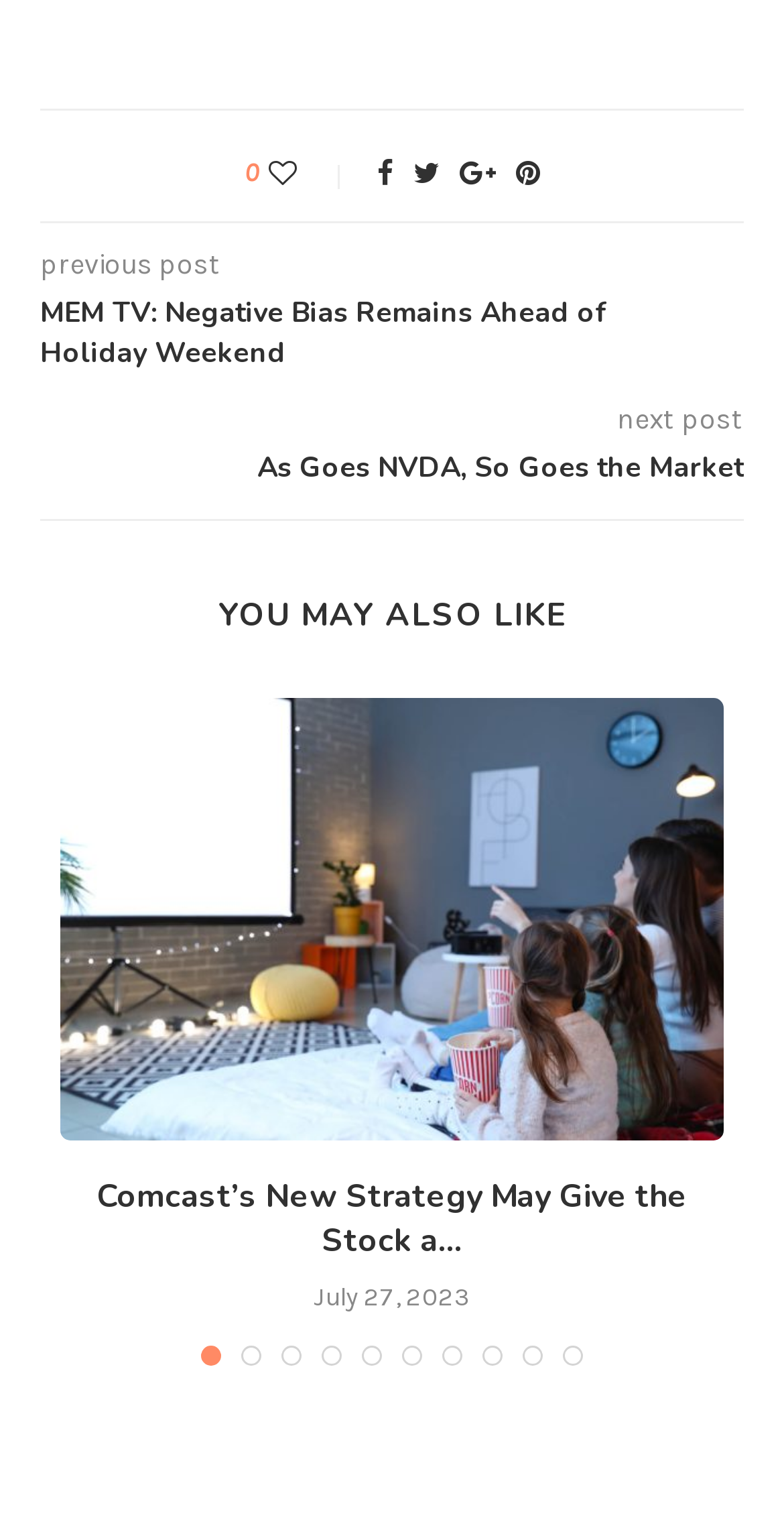Highlight the bounding box coordinates of the element that should be clicked to carry out the following instruction: "Go to next post". The coordinates must be given as four float numbers ranging from 0 to 1, i.e., [left, top, right, bottom].

[0.051, 0.294, 0.949, 0.32]